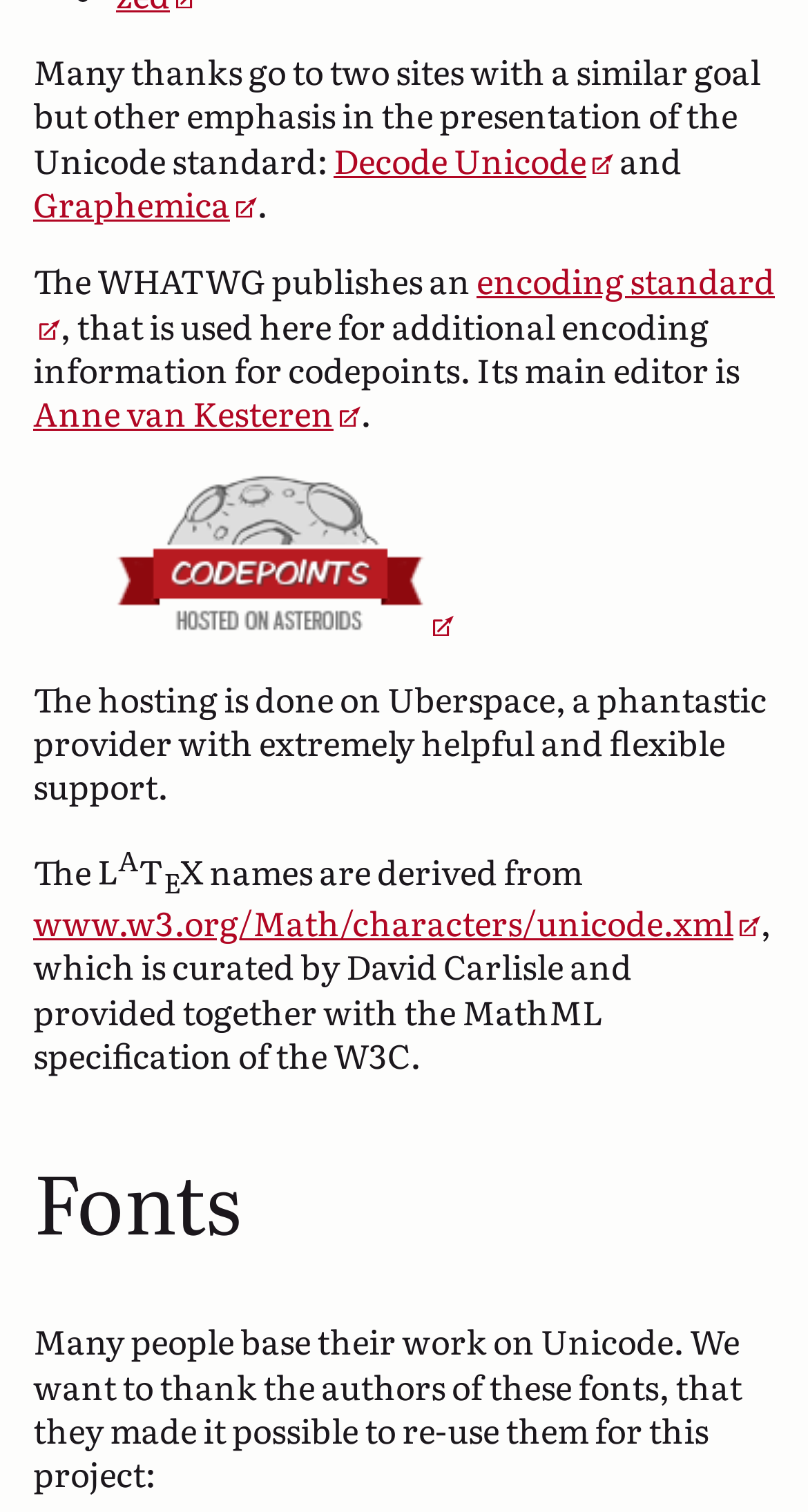Please determine the bounding box coordinates of the section I need to click to accomplish this instruction: "Read more about the 'encoding standard'".

[0.041, 0.169, 0.959, 0.231]